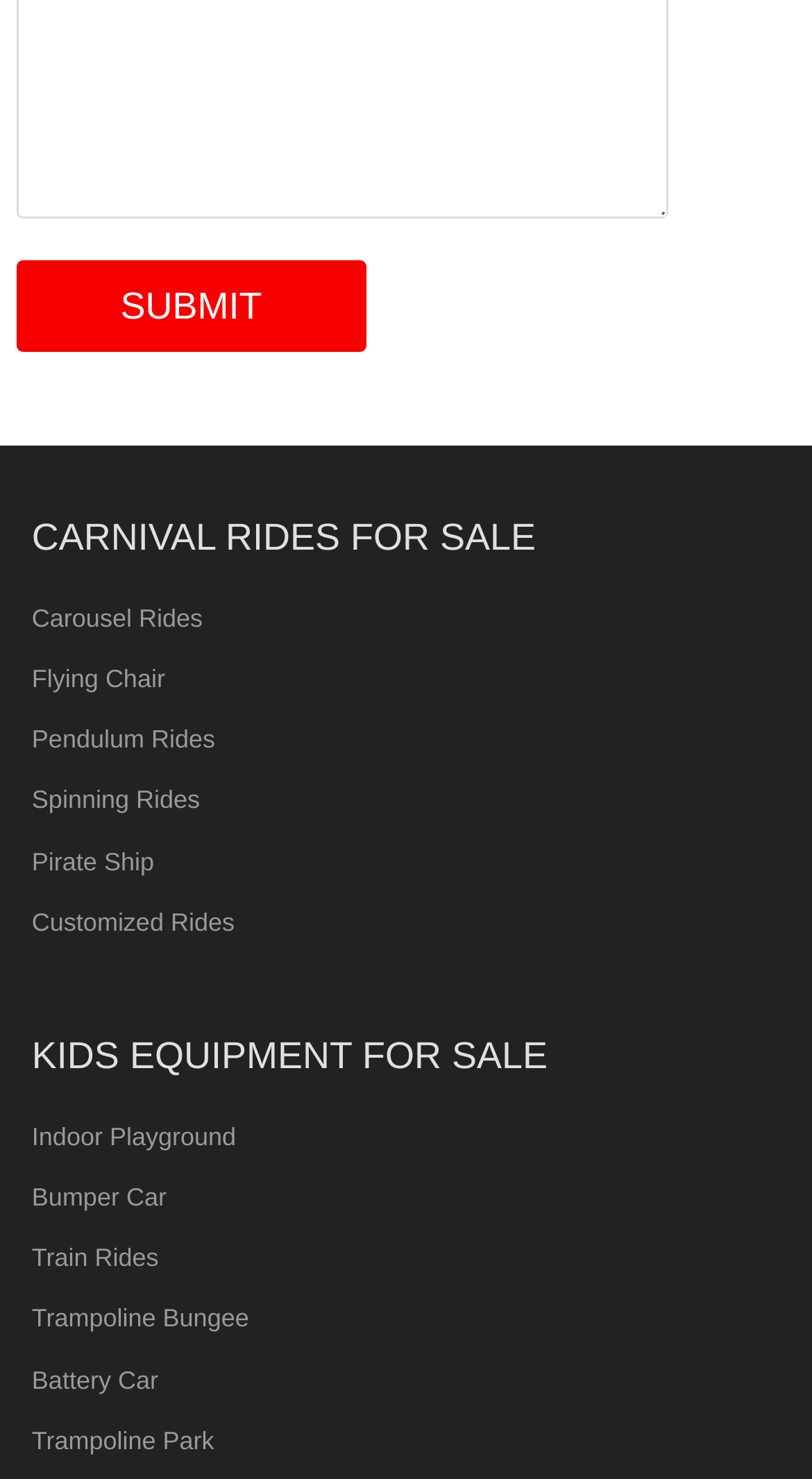Locate the bounding box coordinates of the clickable area needed to fulfill the instruction: "Click the 'SUBMIT' button".

[0.02, 0.176, 0.451, 0.238]